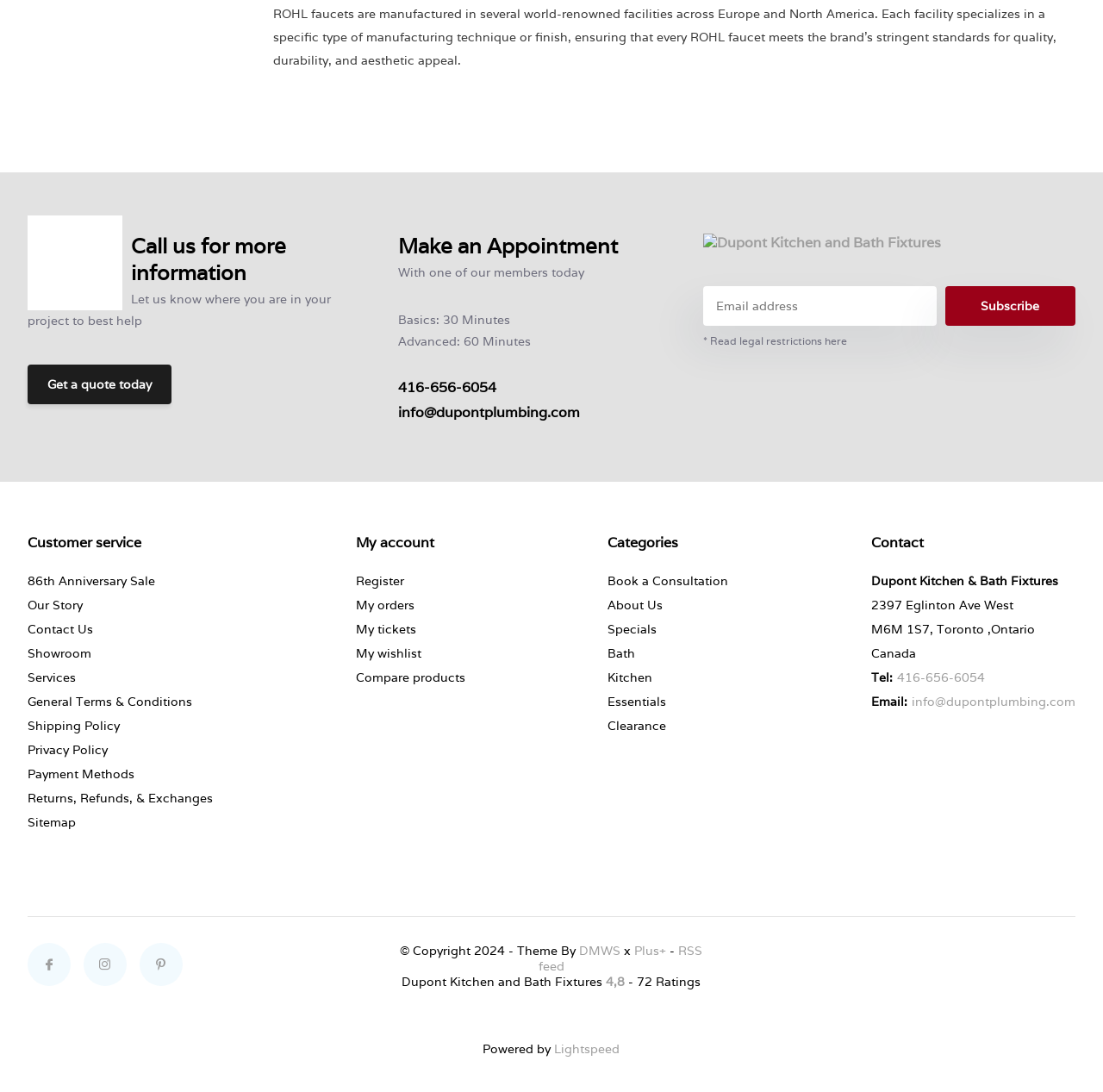What is the company's rating?
Provide a fully detailed and comprehensive answer to the question.

I found the rating by looking at the static text element at the bottom of the webpage, which displays the rating and number of reviews.